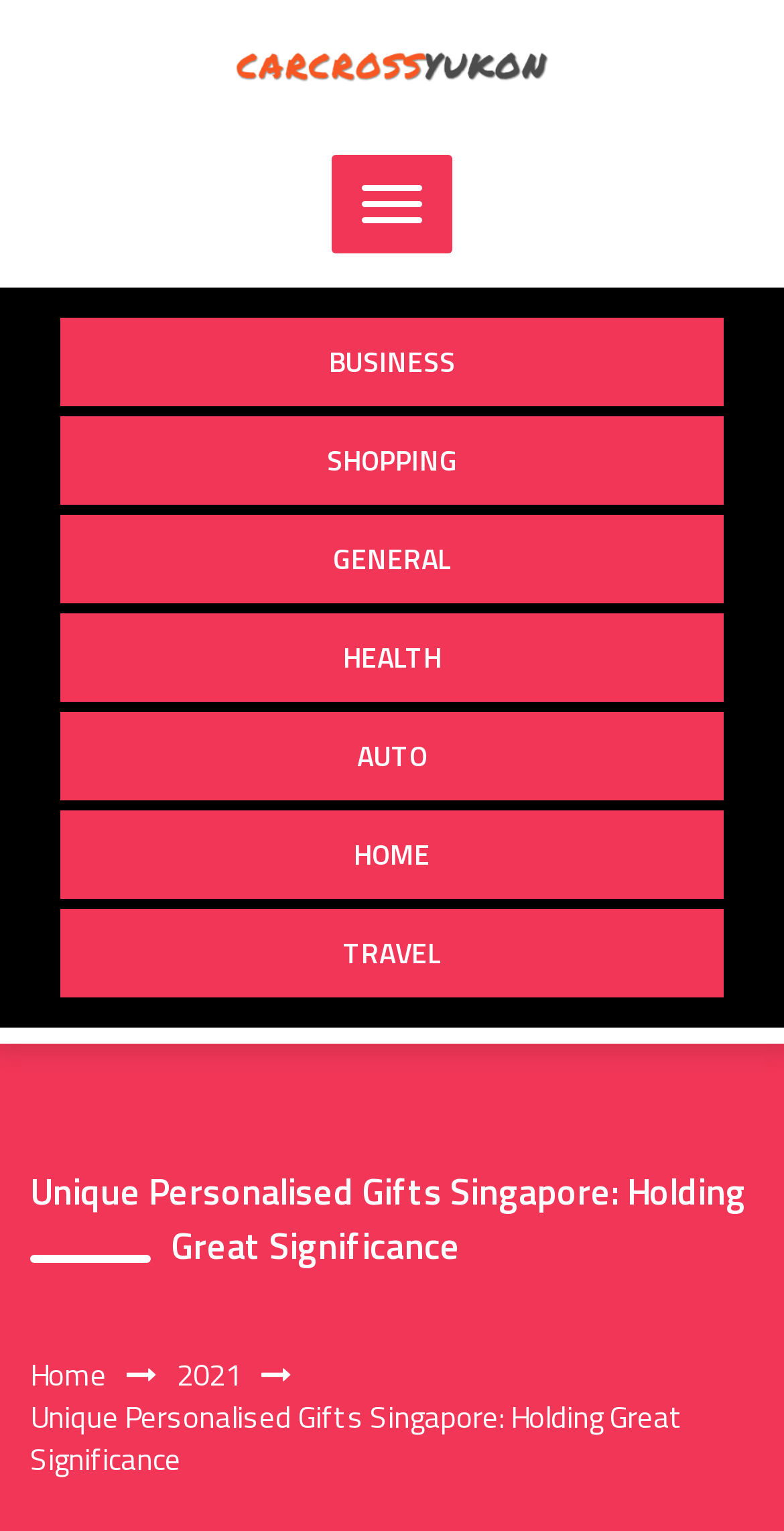What is the theme of the website?
Look at the image and respond with a single word or a short phrase.

Gifts